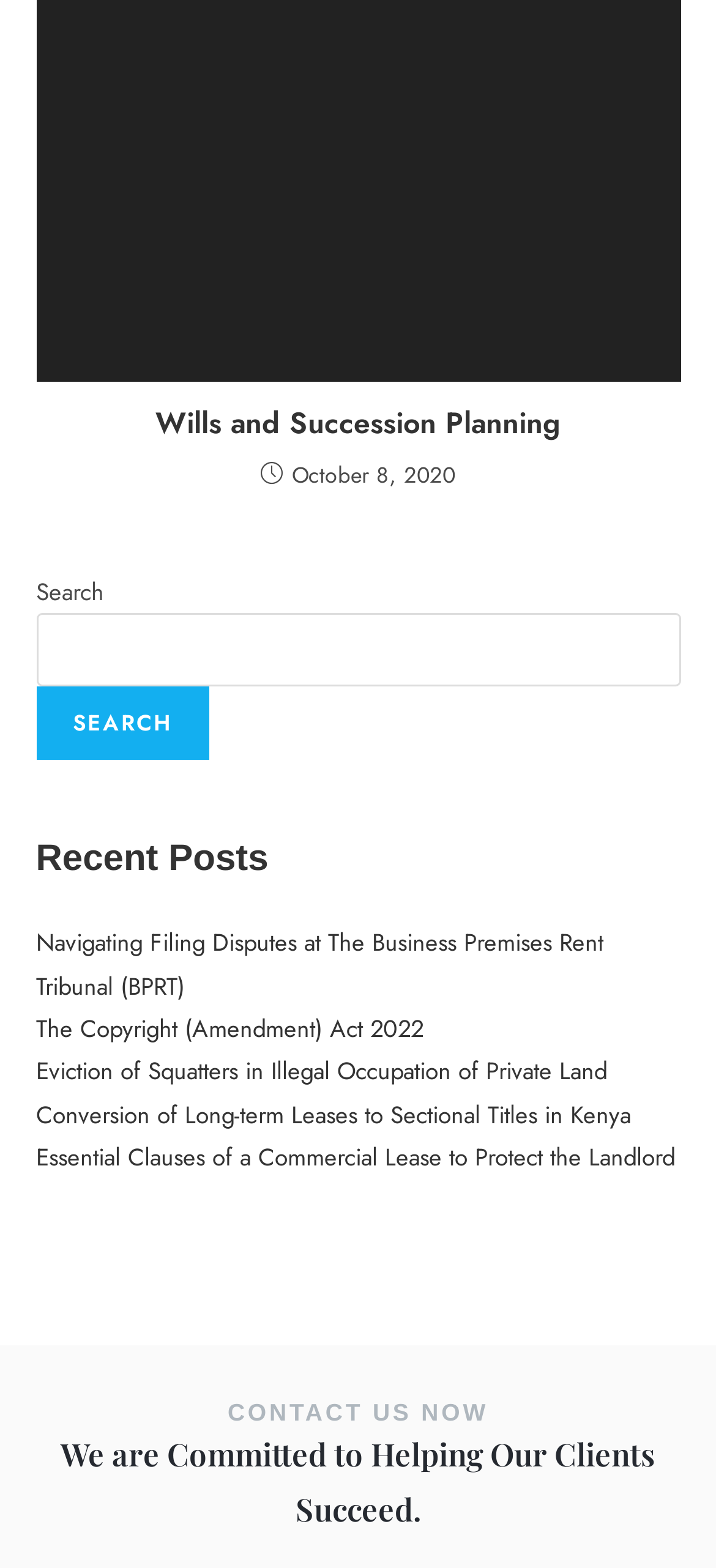Find the bounding box coordinates for the HTML element specified by: "Wills and Succession Planning".

[0.081, 0.258, 0.919, 0.284]